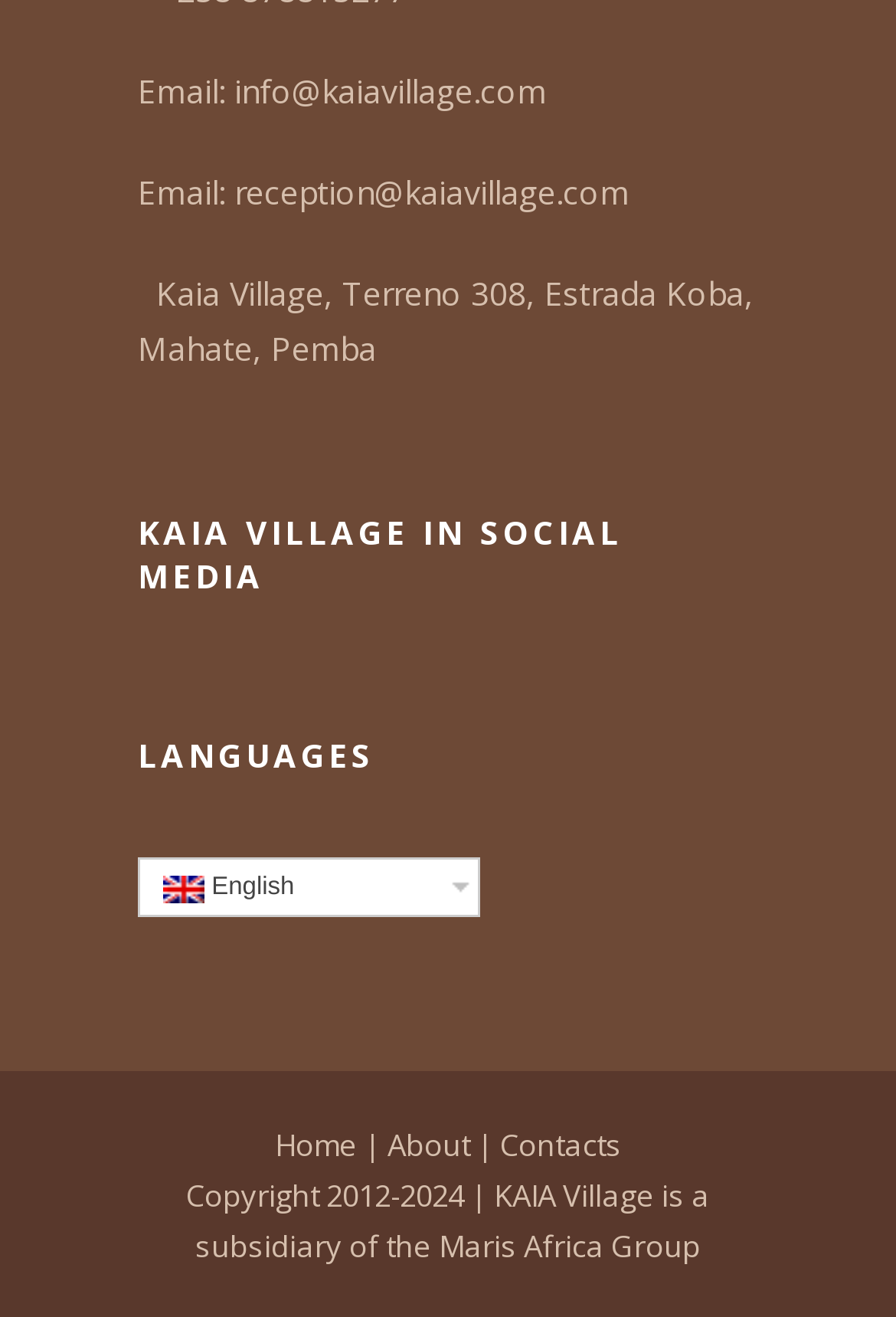Based on what you see in the screenshot, provide a thorough answer to this question: How many languages are available on the website?

I found that there is at least one language available on the website by looking at the links under the 'LANGUAGES' heading, specifically the one that says 'en English'.